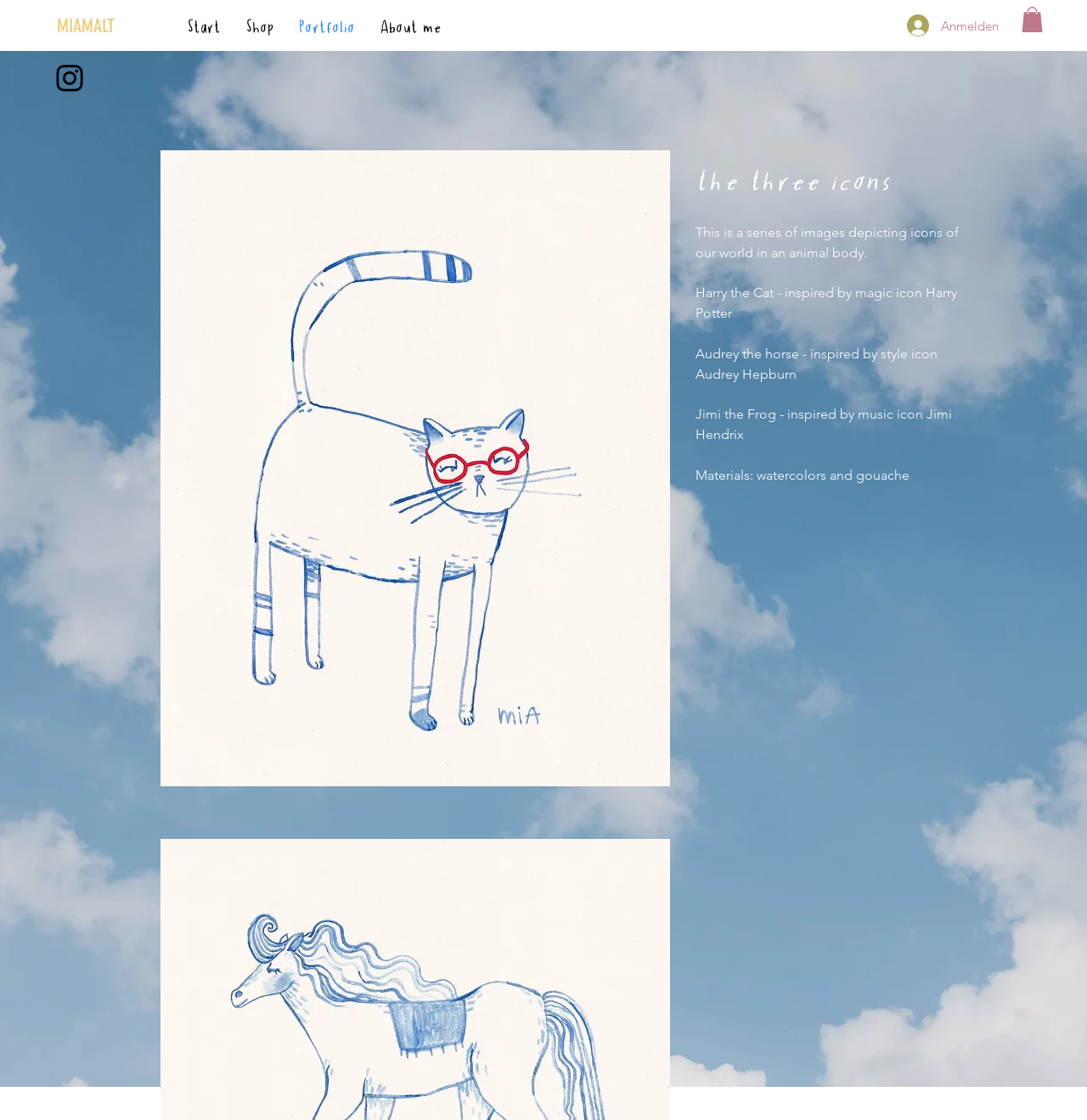What is the theme of the artwork series?
Please provide a detailed and thorough answer to the question.

The theme of the artwork series can be understood from the heading 'the three icons' and the description 'This is a series of images depicting icons of our world in an animal body.' which explains that the artwork series features icons in animal bodies.